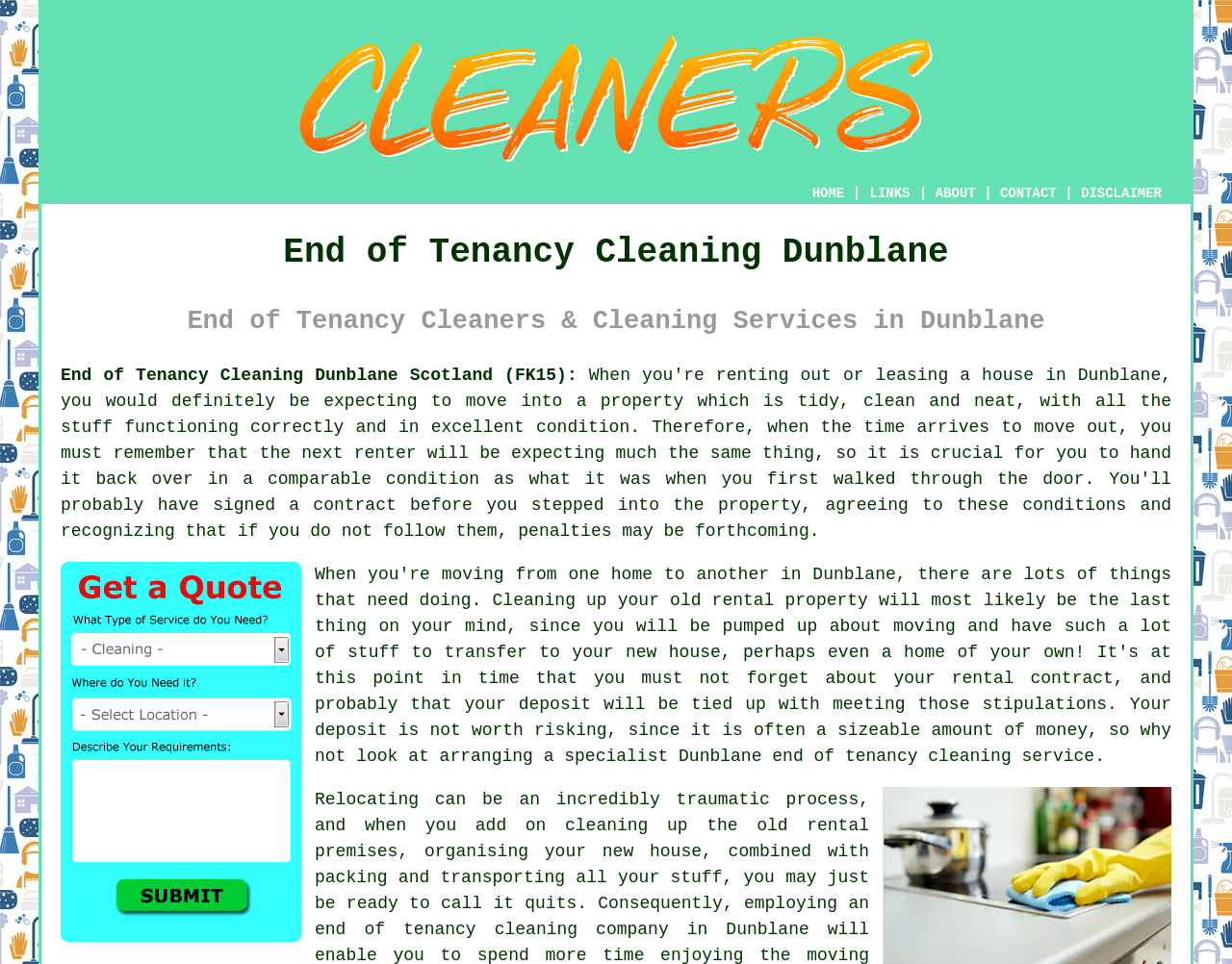Please find the bounding box coordinates of the element that must be clicked to perform the given instruction: "Click the CONTACT link". The coordinates should be four float numbers from 0 to 1, i.e., [left, top, right, bottom].

[0.812, 0.193, 0.858, 0.209]